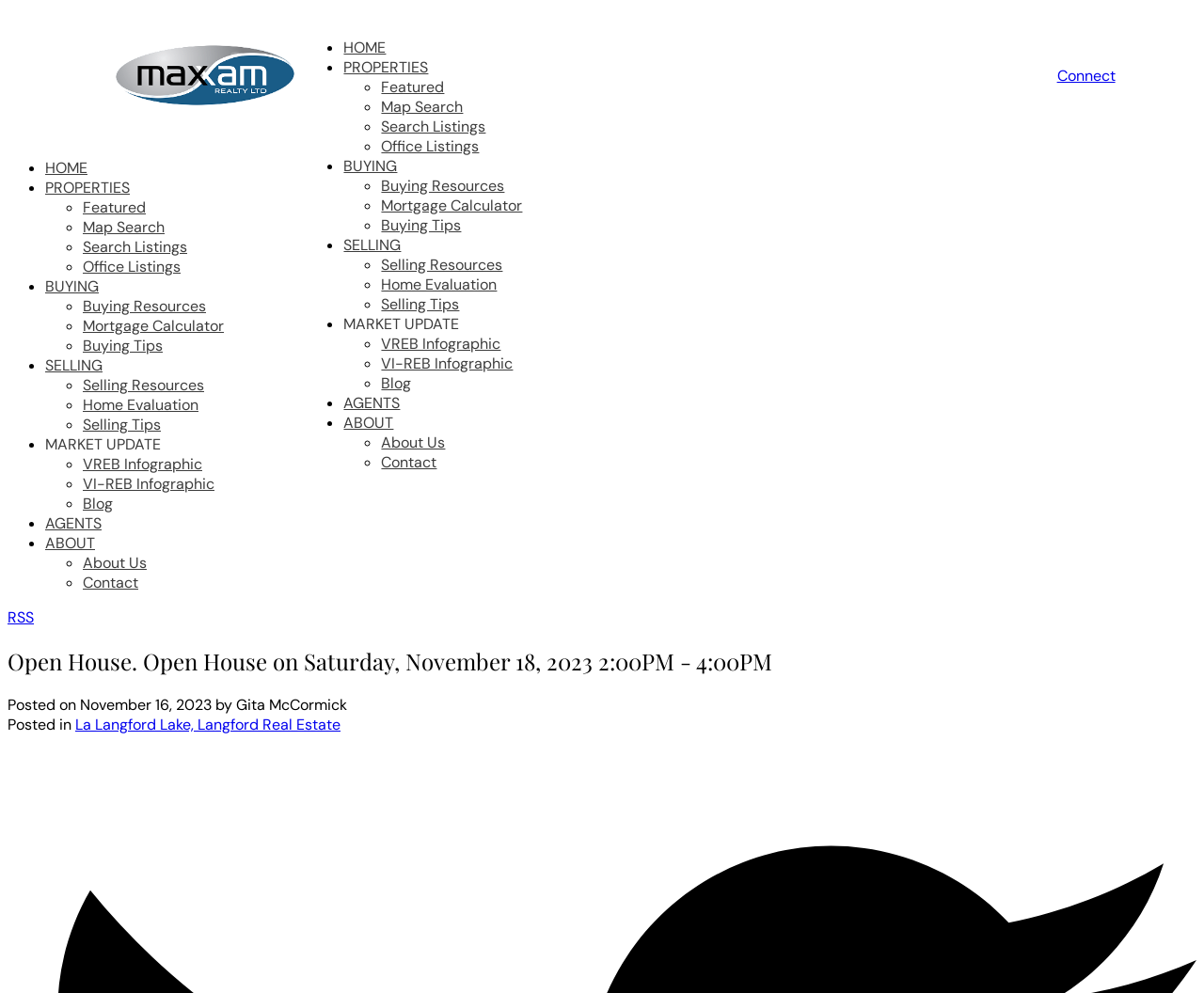Determine the bounding box coordinates for the HTML element described here: "VREB Infographic VI-REB Infographic Blog".

[0.038, 0.457, 0.994, 0.517]